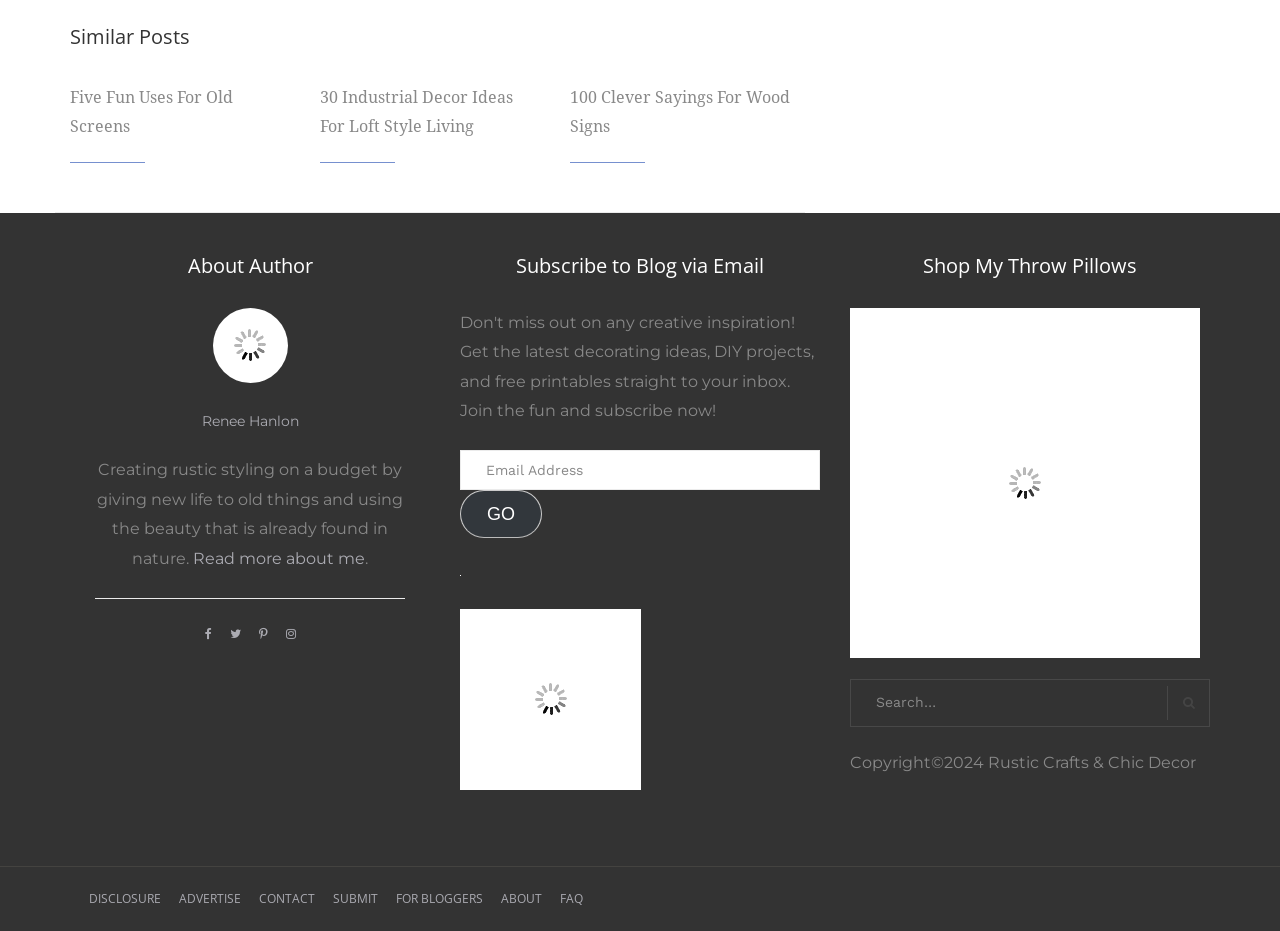What is the purpose of the textbox?
Please provide a detailed and thorough answer to the question.

The textbox is located in the 'Subscribe to Blog via Email' section, and its purpose is to input an email address to subscribe to the blog.